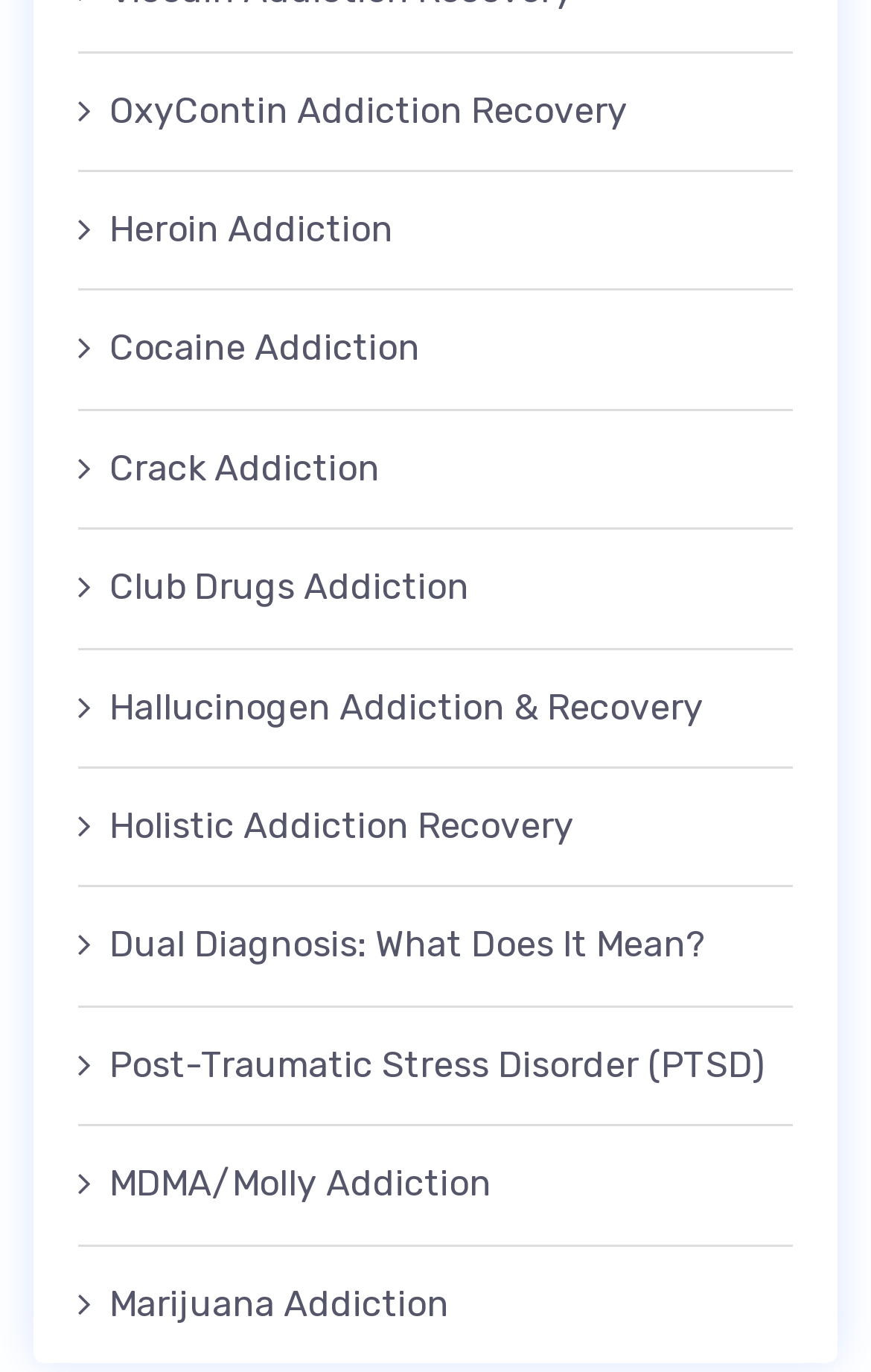Is PTSD considered an addiction?
From the image, provide a succinct answer in one word or a short phrase.

No